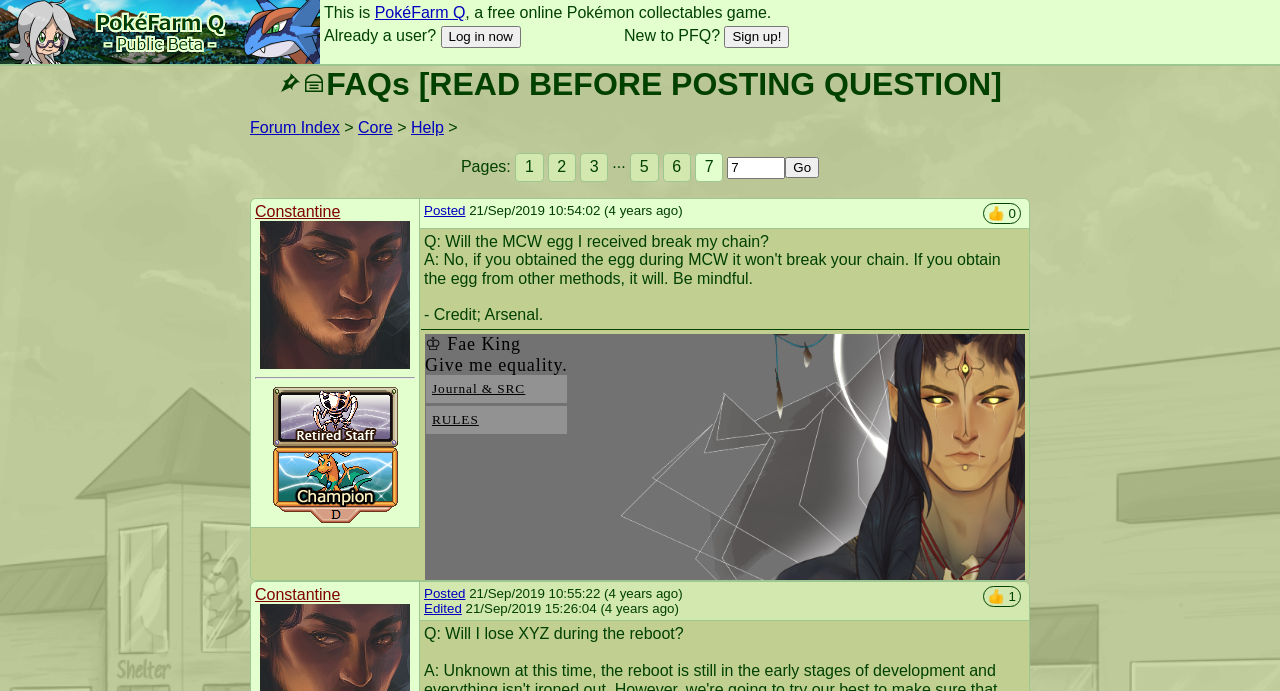Please determine the bounding box coordinates of the clickable area required to carry out the following instruction: "Click the 'Sign up!' button". The coordinates must be four float numbers between 0 and 1, represented as [left, top, right, bottom].

[0.566, 0.037, 0.617, 0.068]